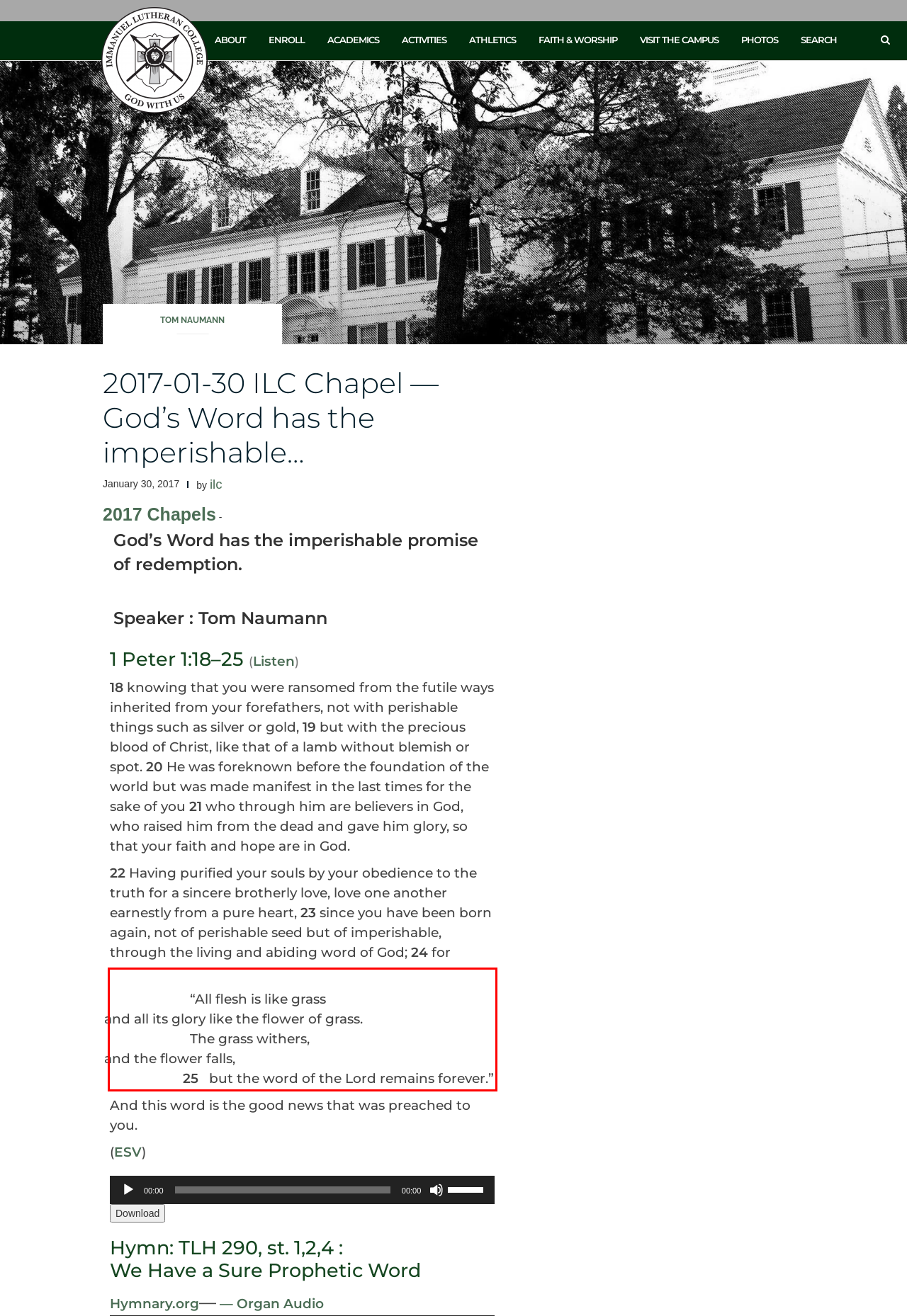The screenshot you have been given contains a UI element surrounded by a red rectangle. Use OCR to read and extract the text inside this red rectangle.

“All flesh is like grass and all its glory like the flower of grass. The grass withers, and the flower falls, 25 but the word of the Lord remains forever.”